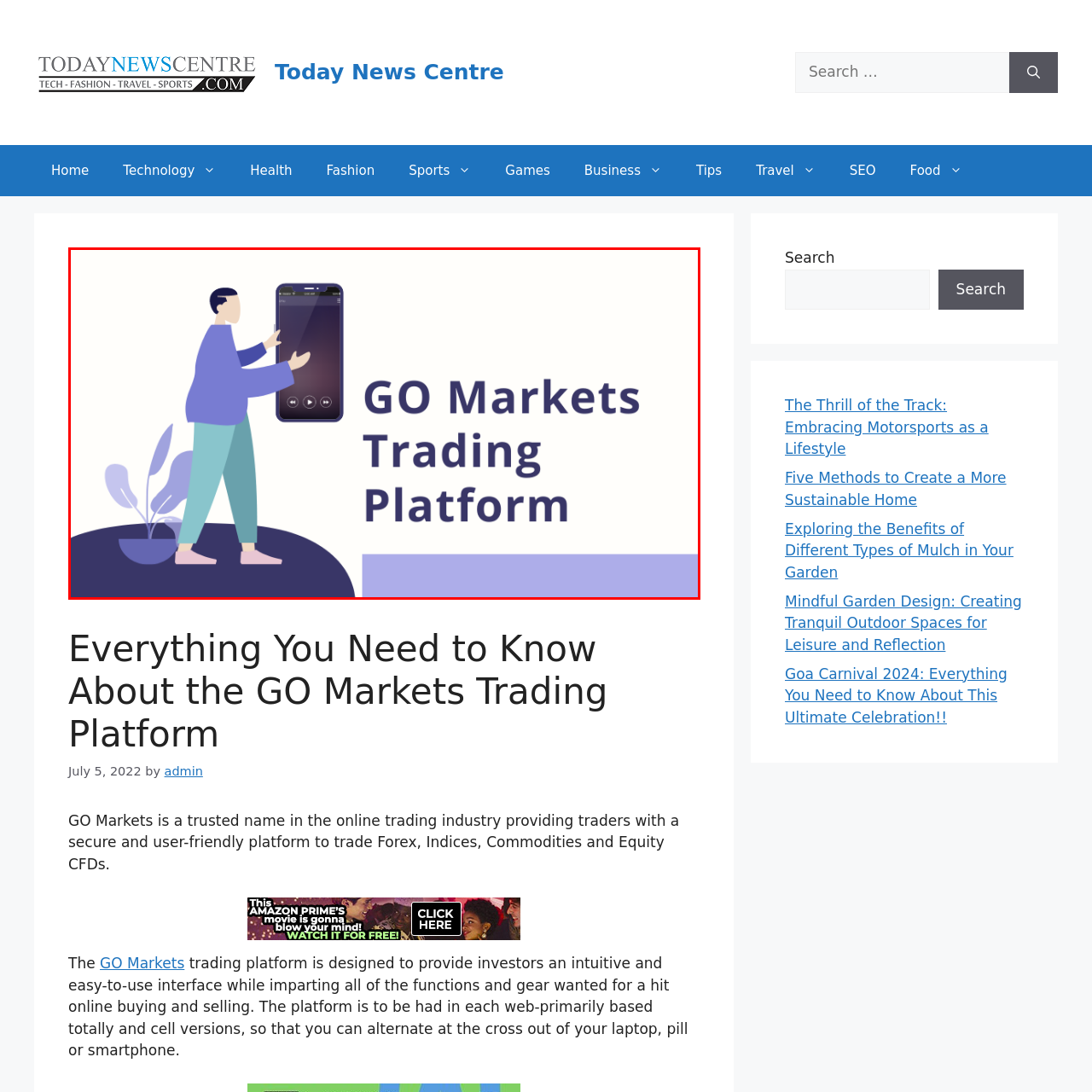Pay attention to the section of the image delineated by the white outline and provide a detailed response to the subsequent question, based on your observations: 
What is the style of the shapes surrounding the character?

The shapes surrounding the character are described as soft and pastel, which adds a contemporary aesthetic to the overall composition and creates a visually appealing image.